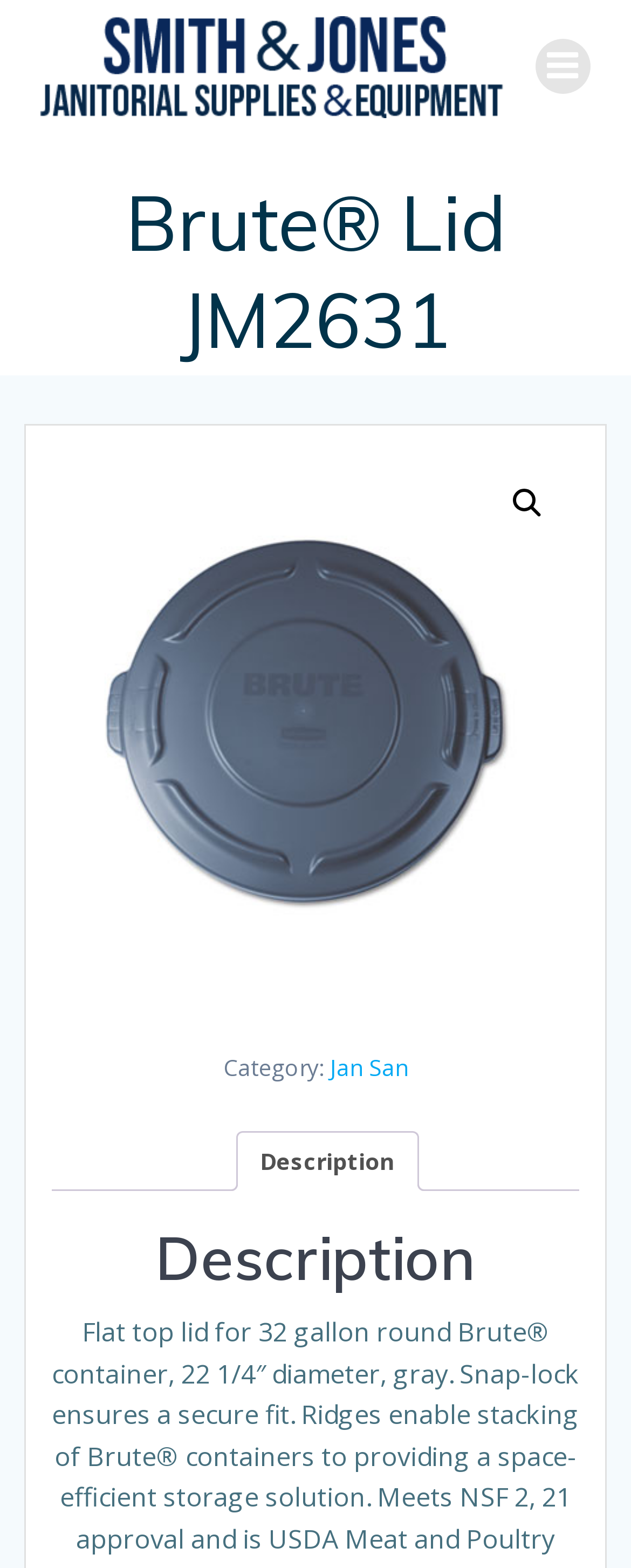Using the provided element description: "Jan San", identify the bounding box coordinates. The coordinates should be four floats between 0 and 1 in the order [left, top, right, bottom].

[0.523, 0.671, 0.646, 0.69]